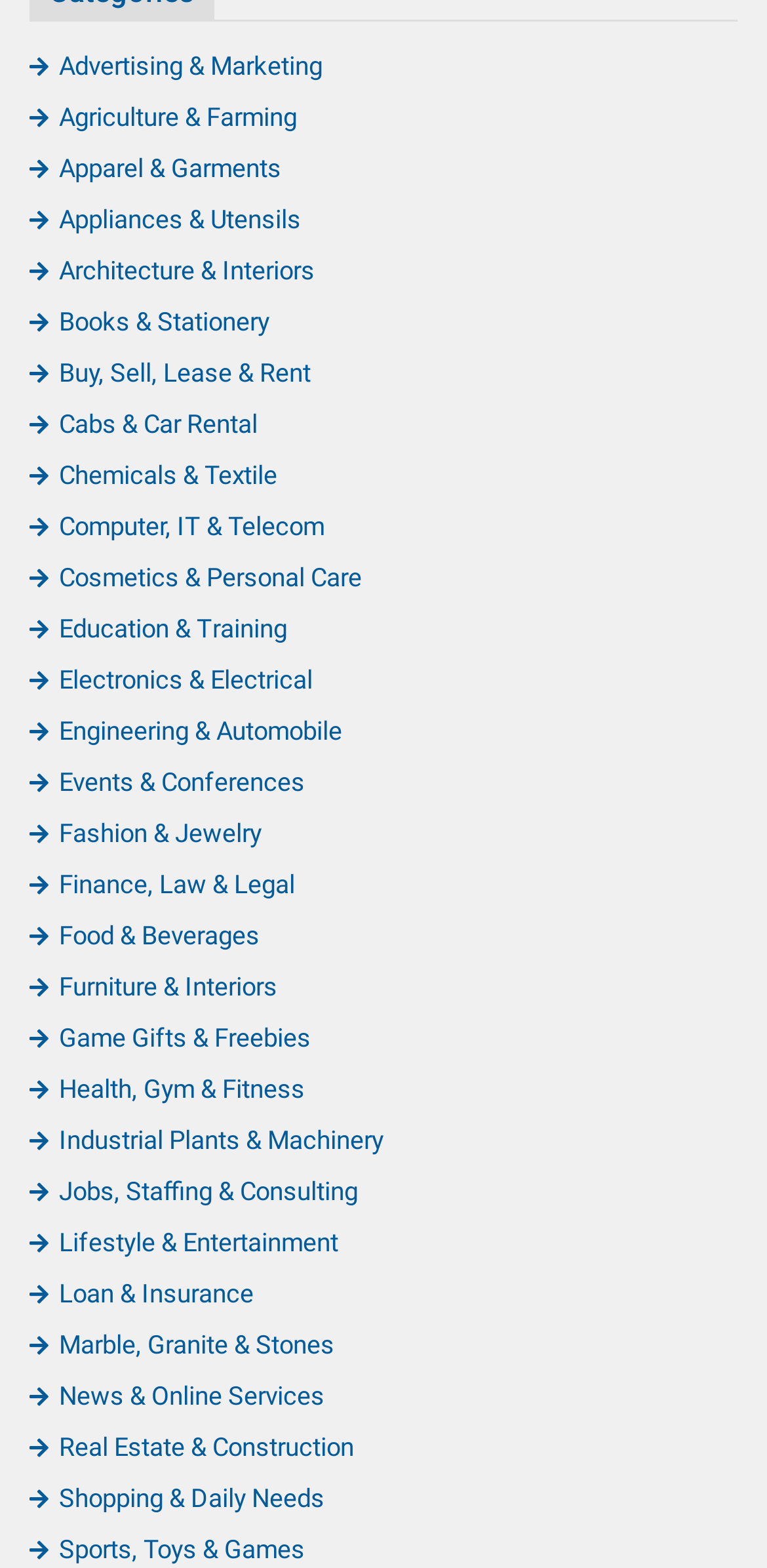Is there a category for 'Electronics & Electrical'?
Please provide a comprehensive answer based on the visual information in the image.

I searched through the list of categories and found that 'Electronics & Electrical' is one of the categories listed on the webpage.